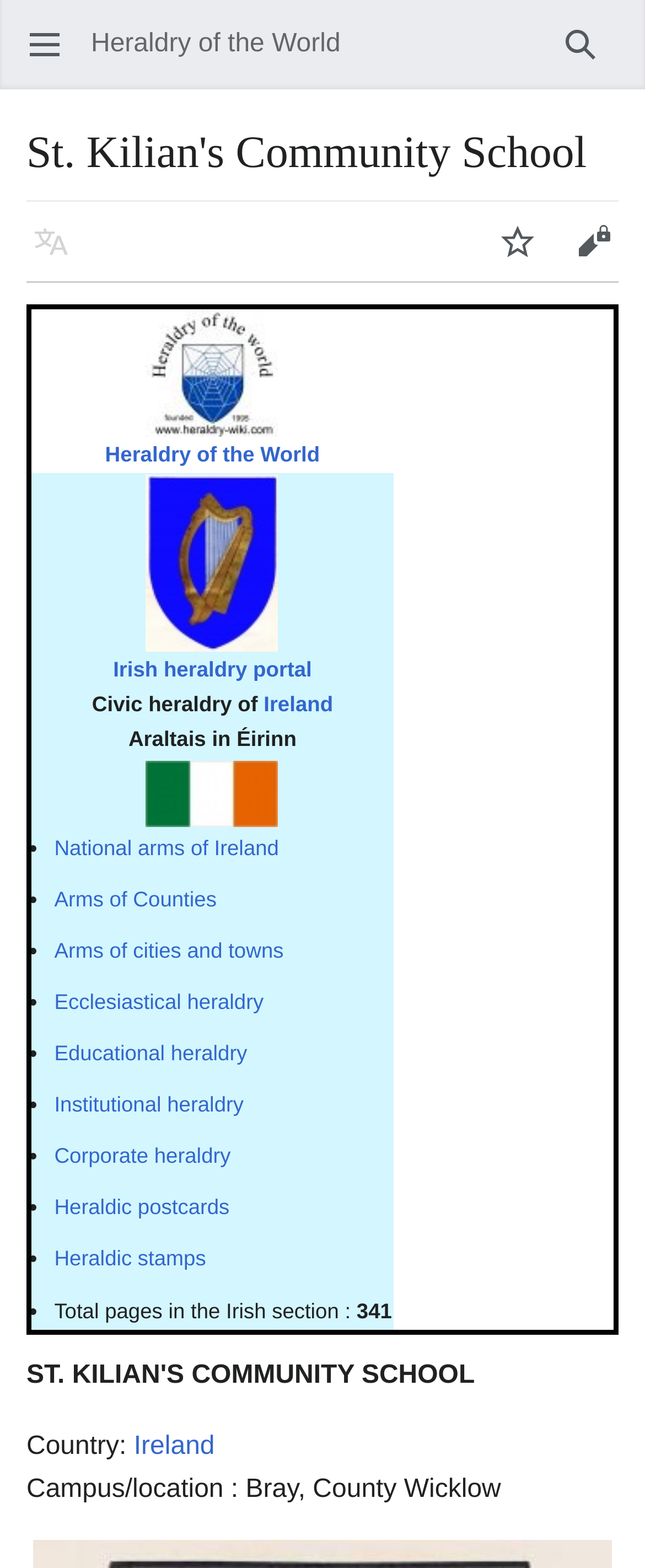How many rows are in the table?
By examining the image, provide a one-word or phrase answer.

4